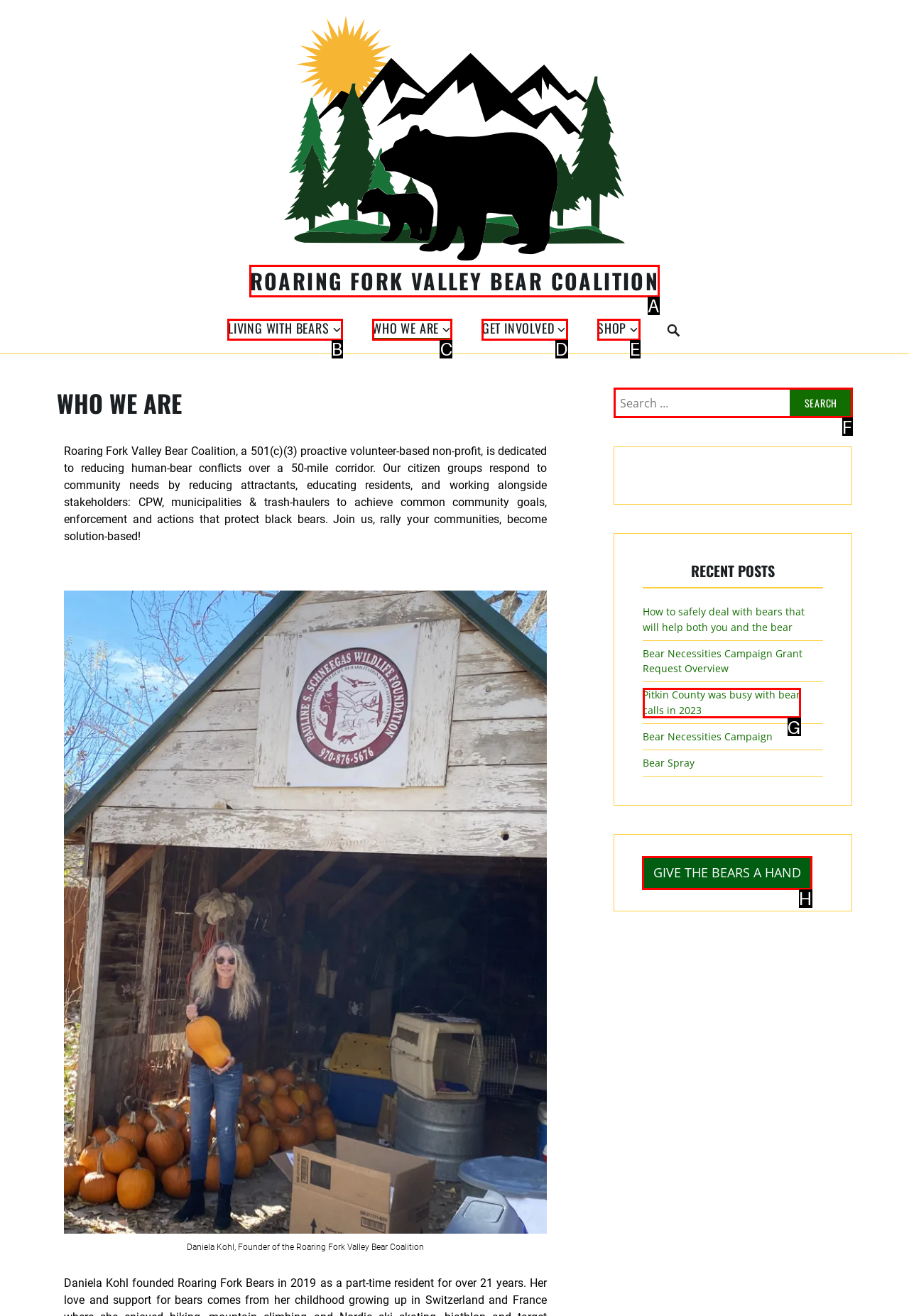Given the task: Click on the 'GIVE THE BEARS A HAND' link, indicate which boxed UI element should be clicked. Provide your answer using the letter associated with the correct choice.

H